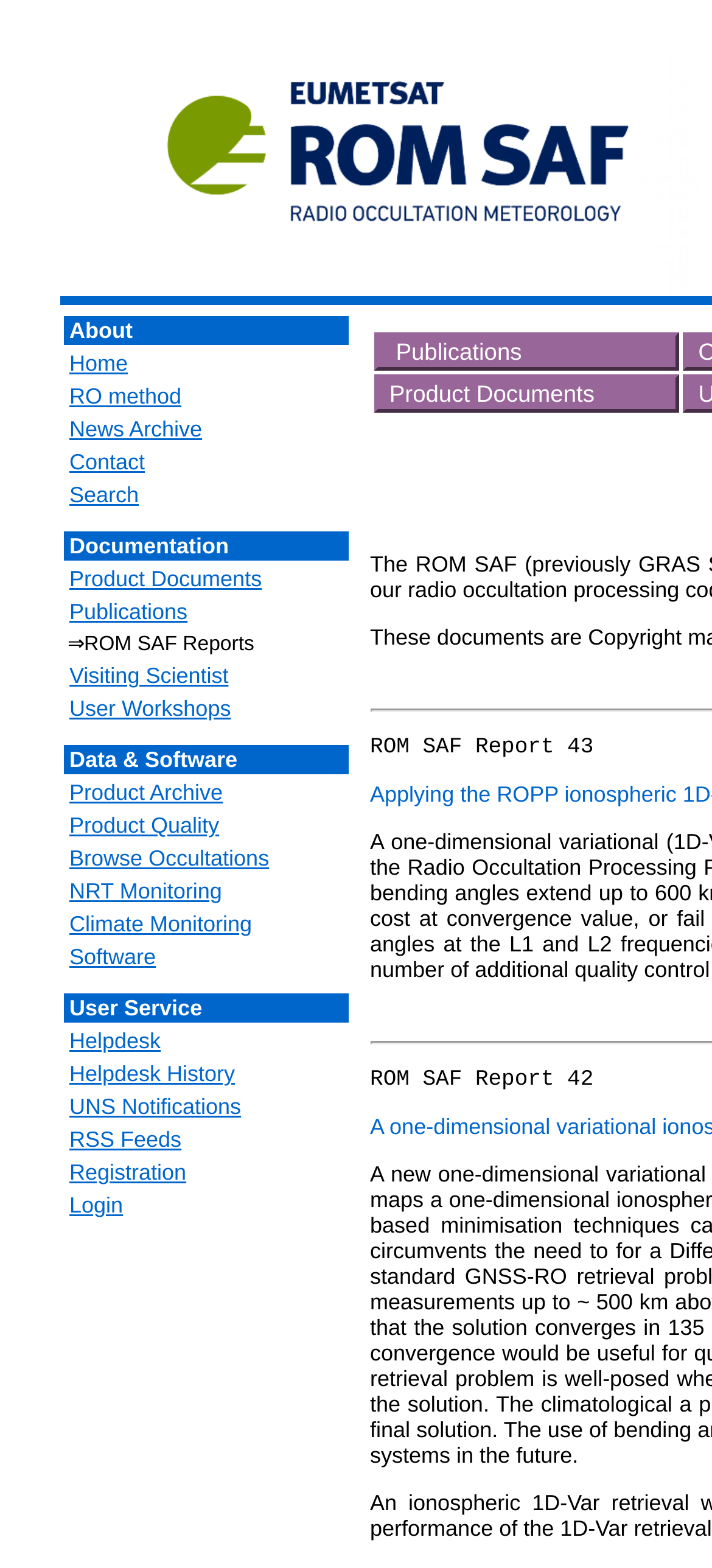Determine the bounding box for the described UI element: "Visiting Scientist".

[0.092, 0.423, 0.321, 0.439]